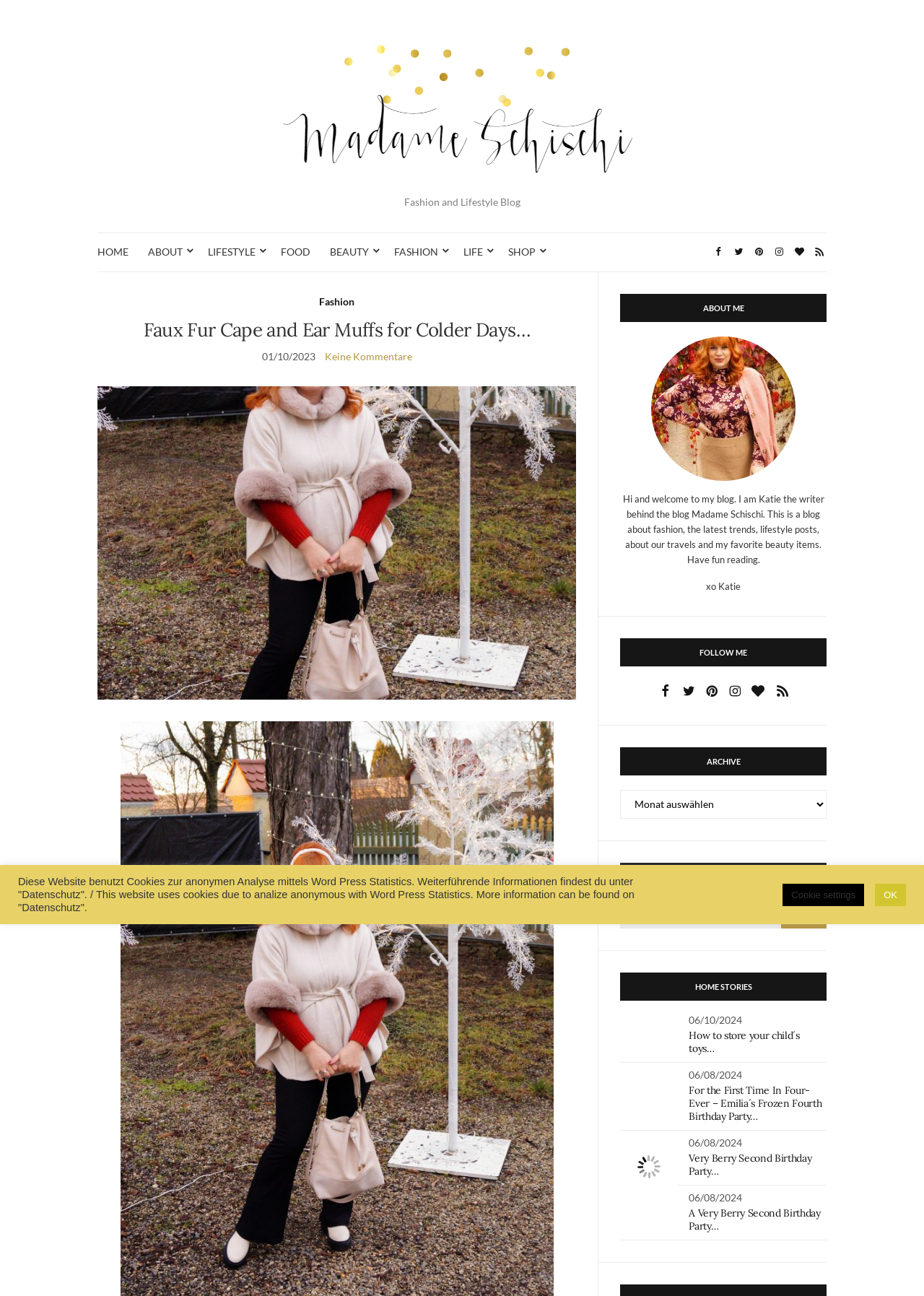Identify the bounding box coordinates for the element you need to click to achieve the following task: "Follow Madame Schischi on social media". The coordinates must be four float values ranging from 0 to 1, formatted as [left, top, right, bottom].

[0.713, 0.525, 0.727, 0.543]